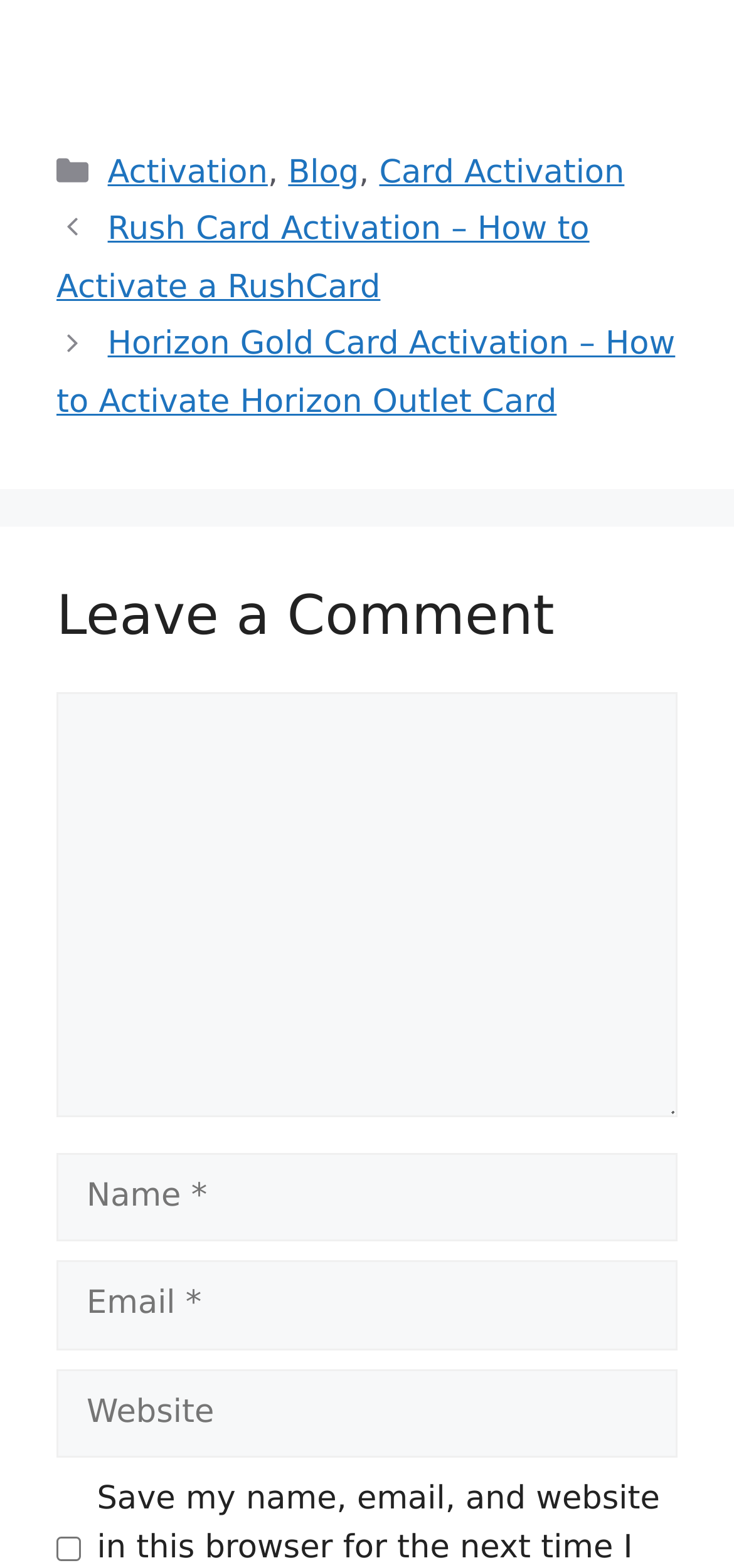Locate the bounding box coordinates of the clickable part needed for the task: "Enter a comment".

[0.077, 0.442, 0.923, 0.713]